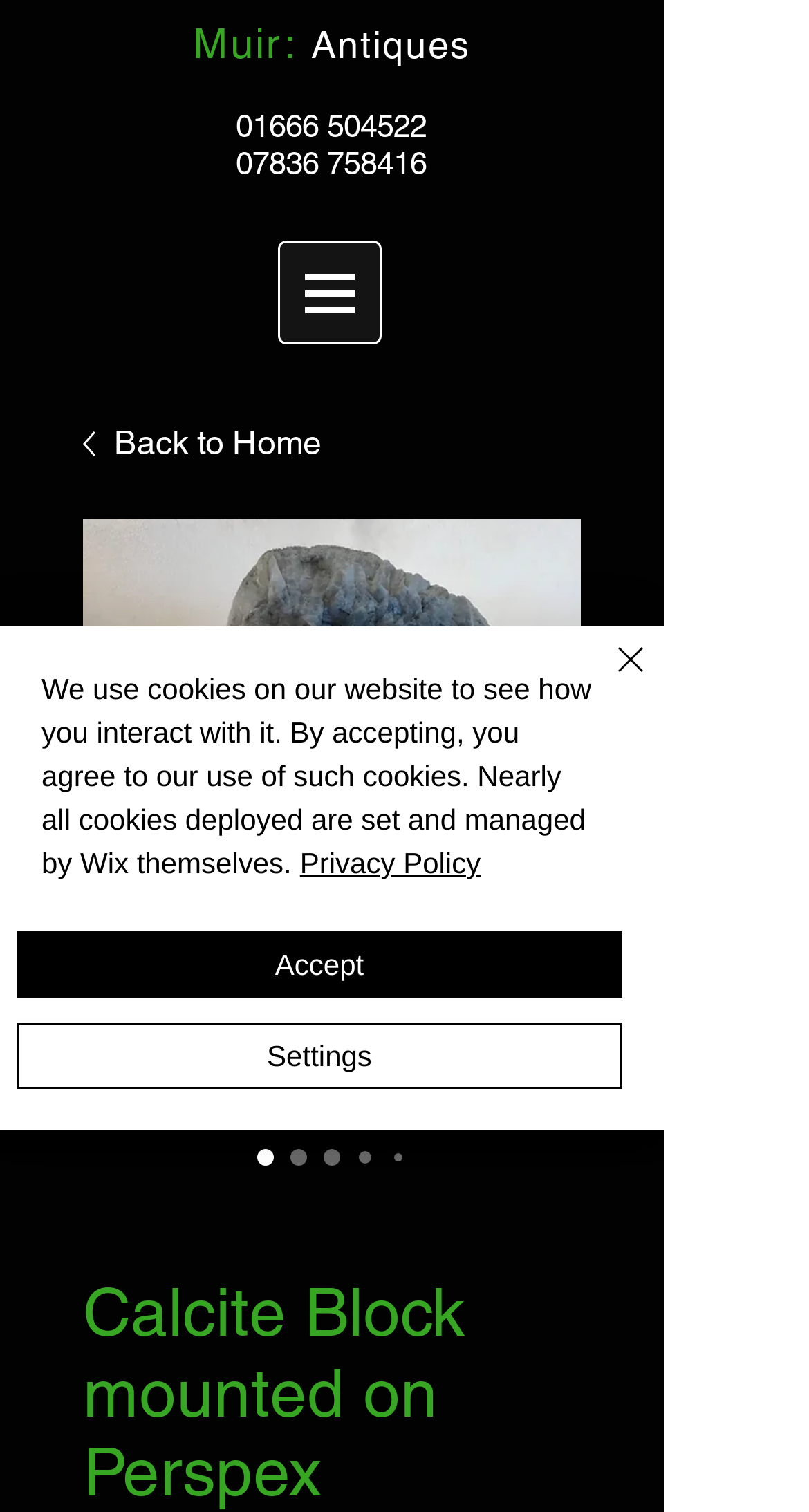Bounding box coordinates are to be given in the format (top-left x, top-left y, bottom-right x, bottom-right y). All values must be floating point numbers between 0 and 1. Provide the bounding box coordinate for the UI element described as: Privacy Policy

[0.371, 0.56, 0.594, 0.582]